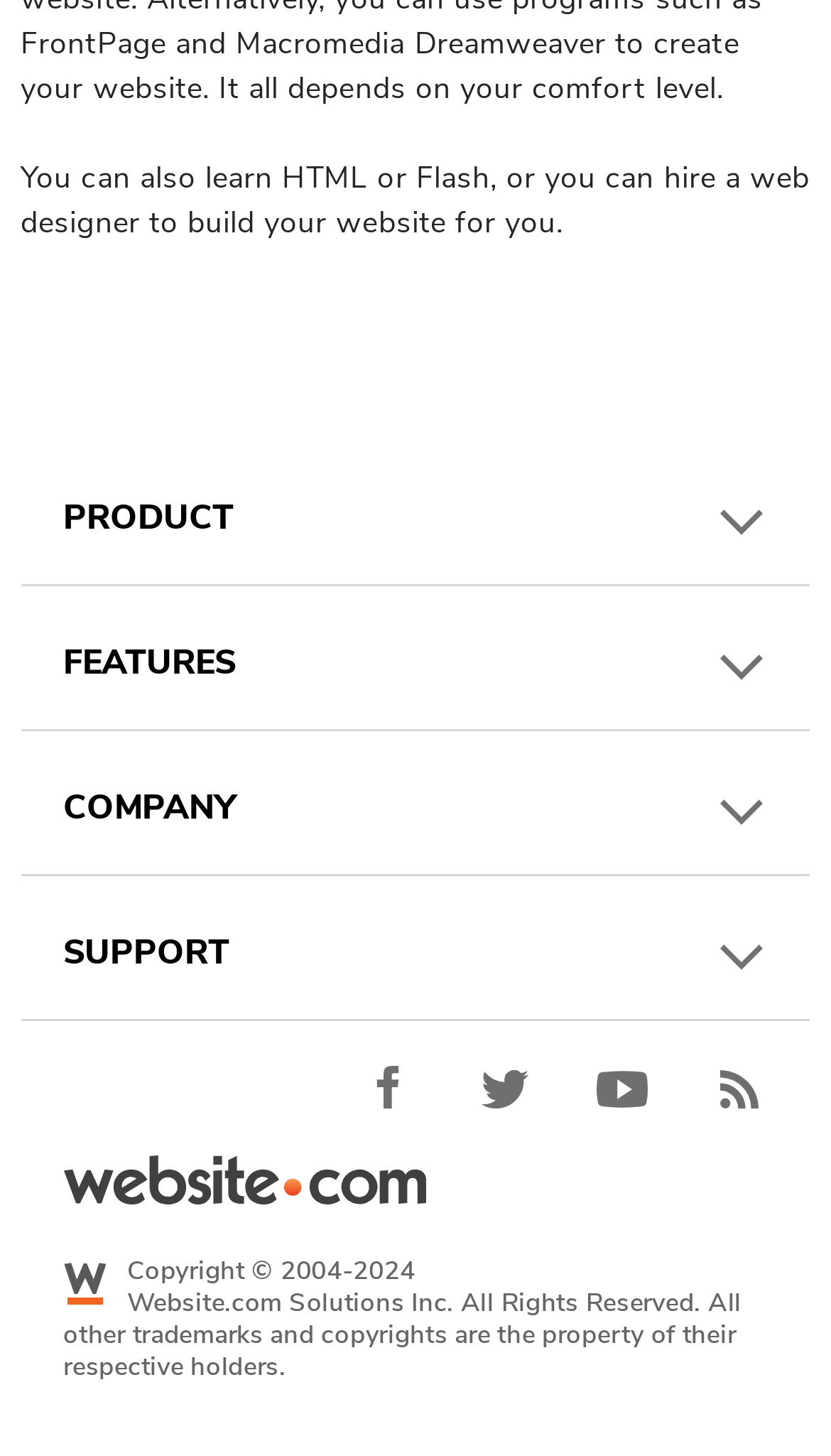Answer the following query concisely with a single word or phrase:
What social media platforms are linked on the webpage?

Facebook, Twitter, YouTube